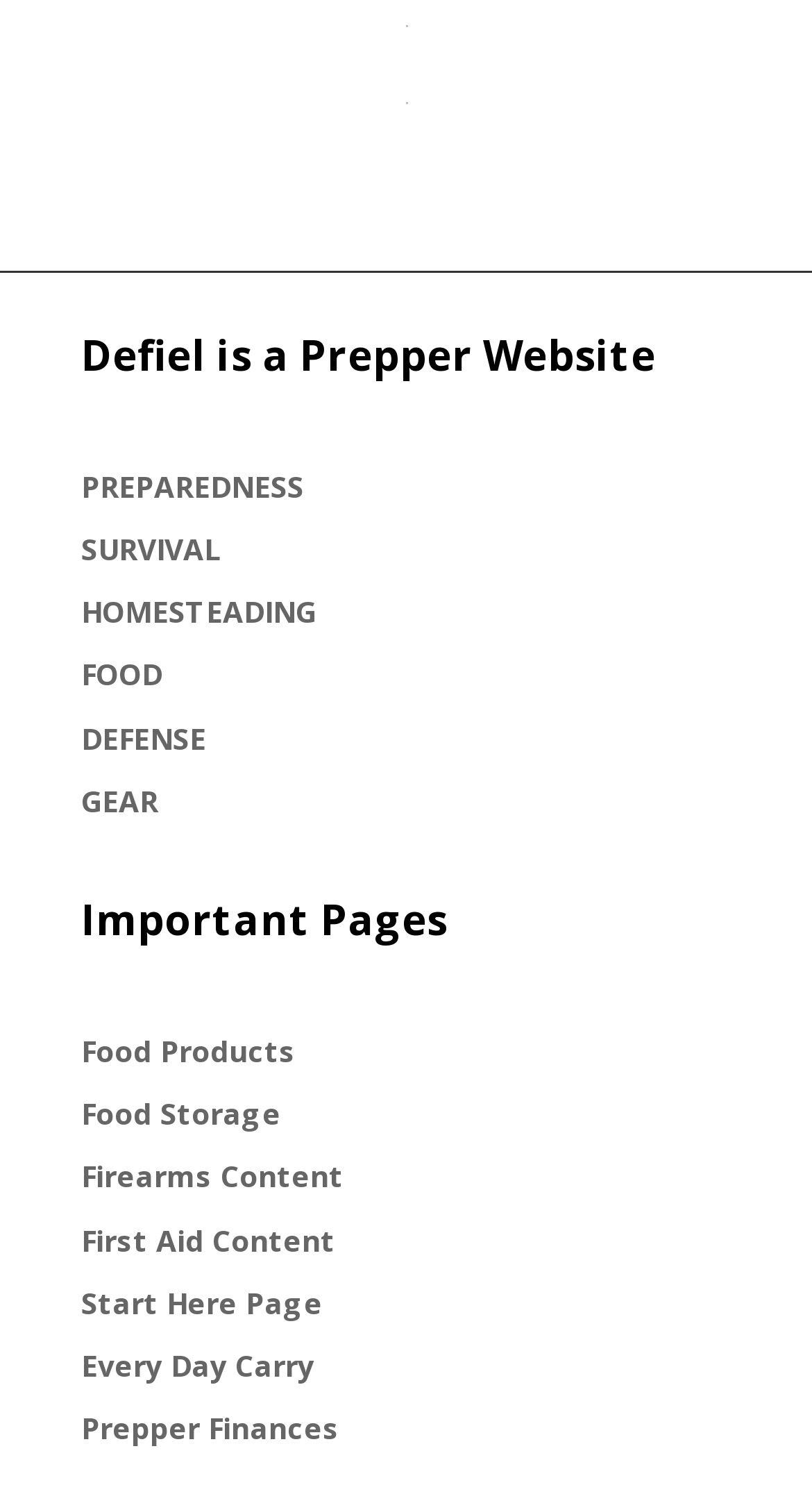Locate the coordinates of the bounding box for the clickable region that fulfills this instruction: "Read about Defense".

[0.1, 0.483, 0.254, 0.51]